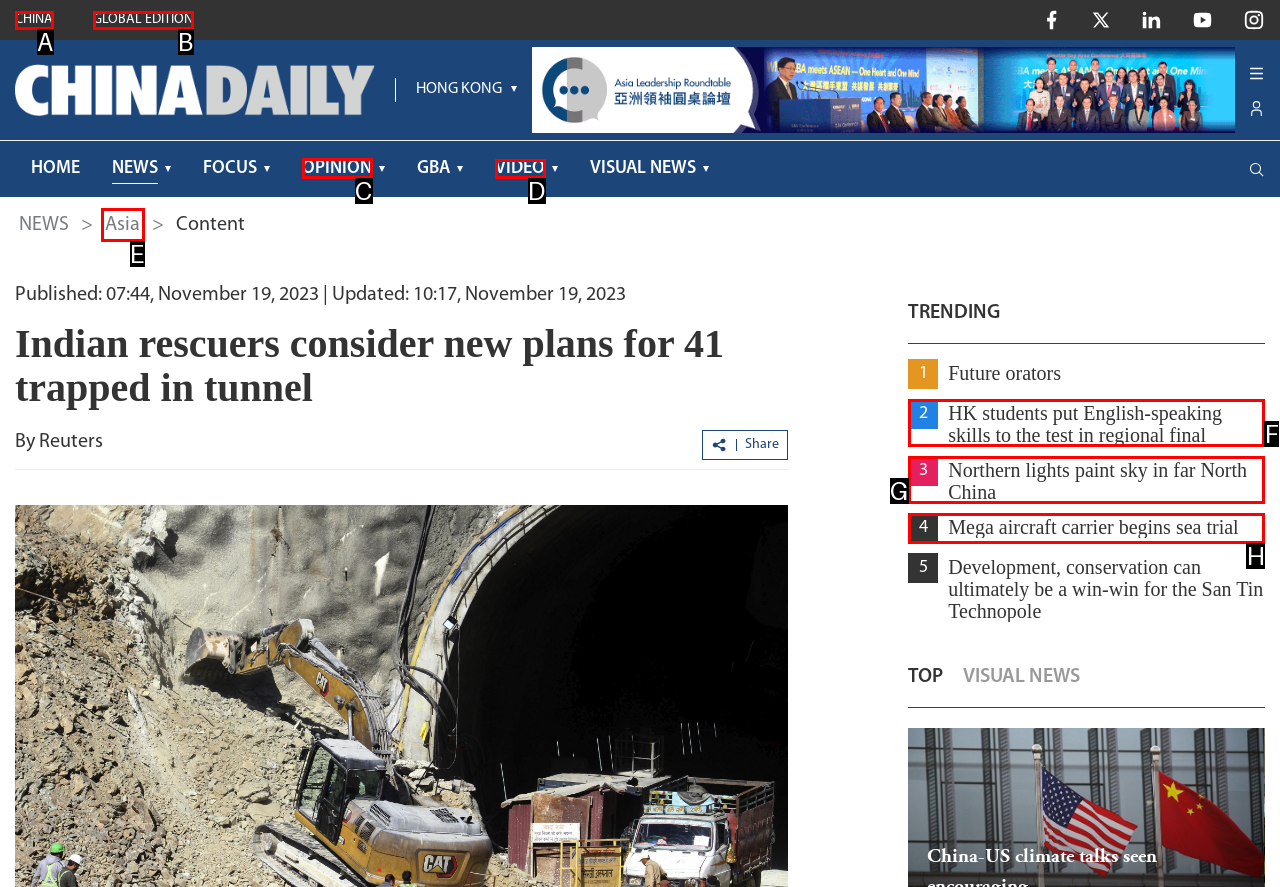Point out the UI element to be clicked for this instruction: Click on the 'OPINION' link. Provide the answer as the letter of the chosen element.

C